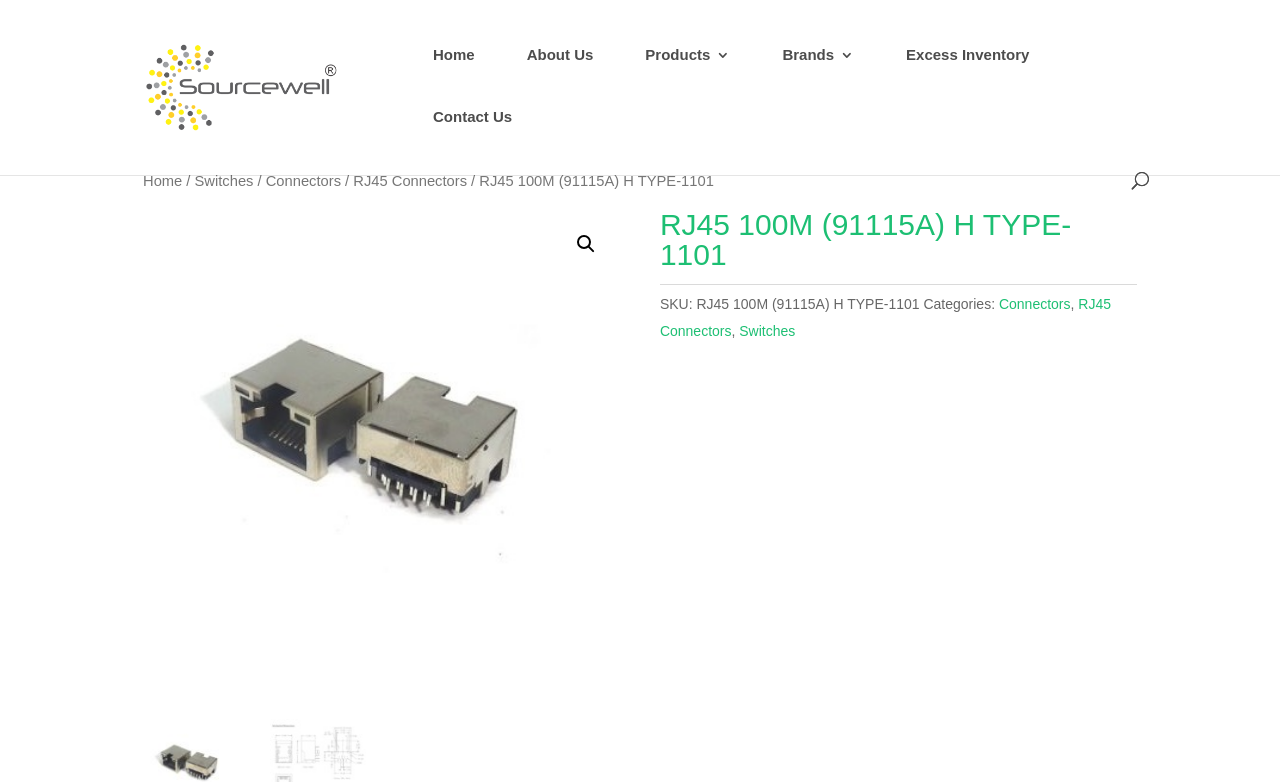Using the details in the image, give a detailed response to the question below:
How many navigation links are there at the top of the webpage?

I counted the number of navigation links at the top of the webpage, which are 'Home', 'About Us', 'Products 3', 'Brands 3', 'Excess Inventory', and 'Contact Us'. These links are located at the top of the webpage and provide navigation options to different sections of the website.